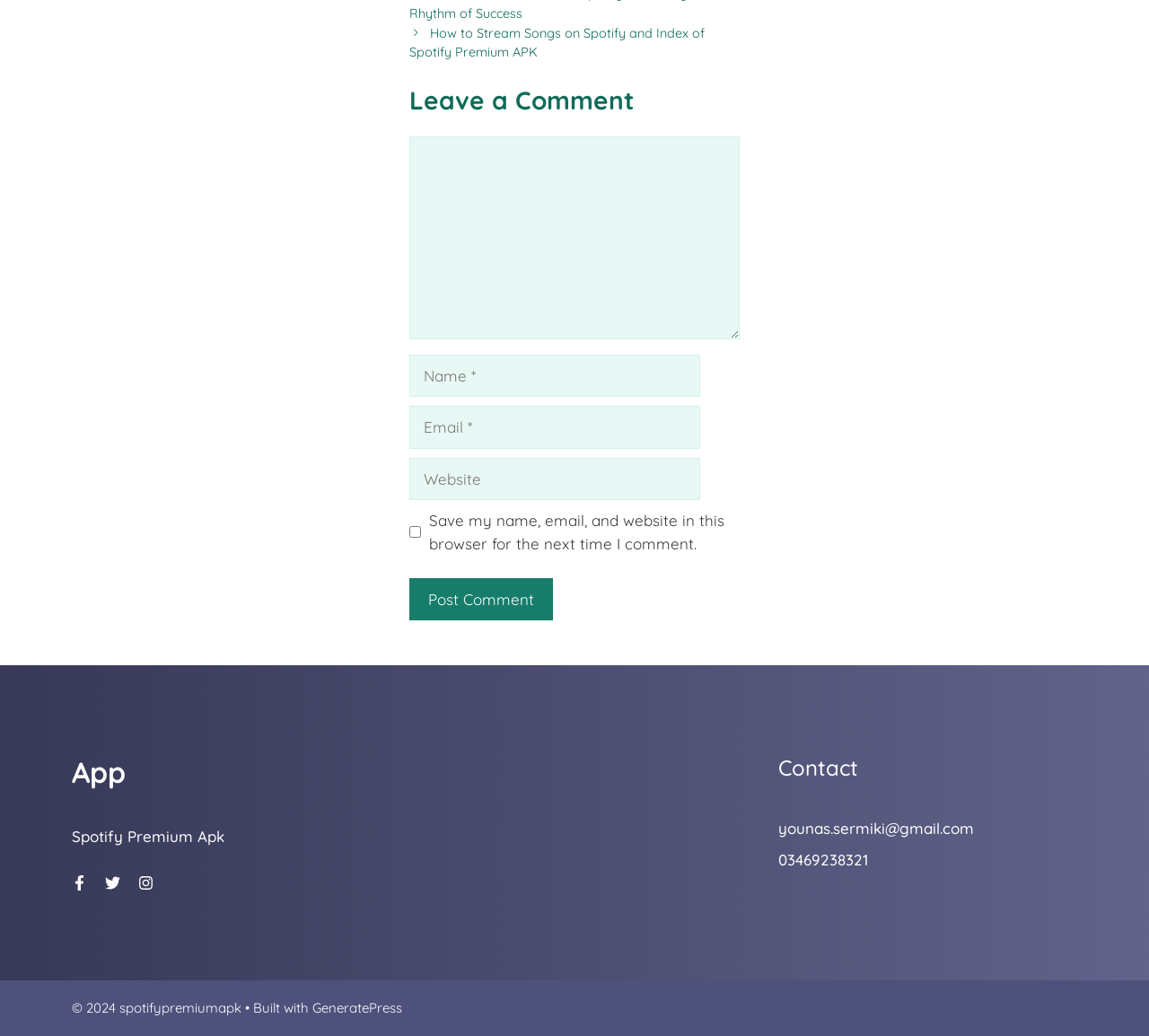Locate the bounding box coordinates of the region to be clicked to comply with the following instruction: "Click the Post Comment button". The coordinates must be four float numbers between 0 and 1, in the form [left, top, right, bottom].

[0.356, 0.558, 0.481, 0.599]